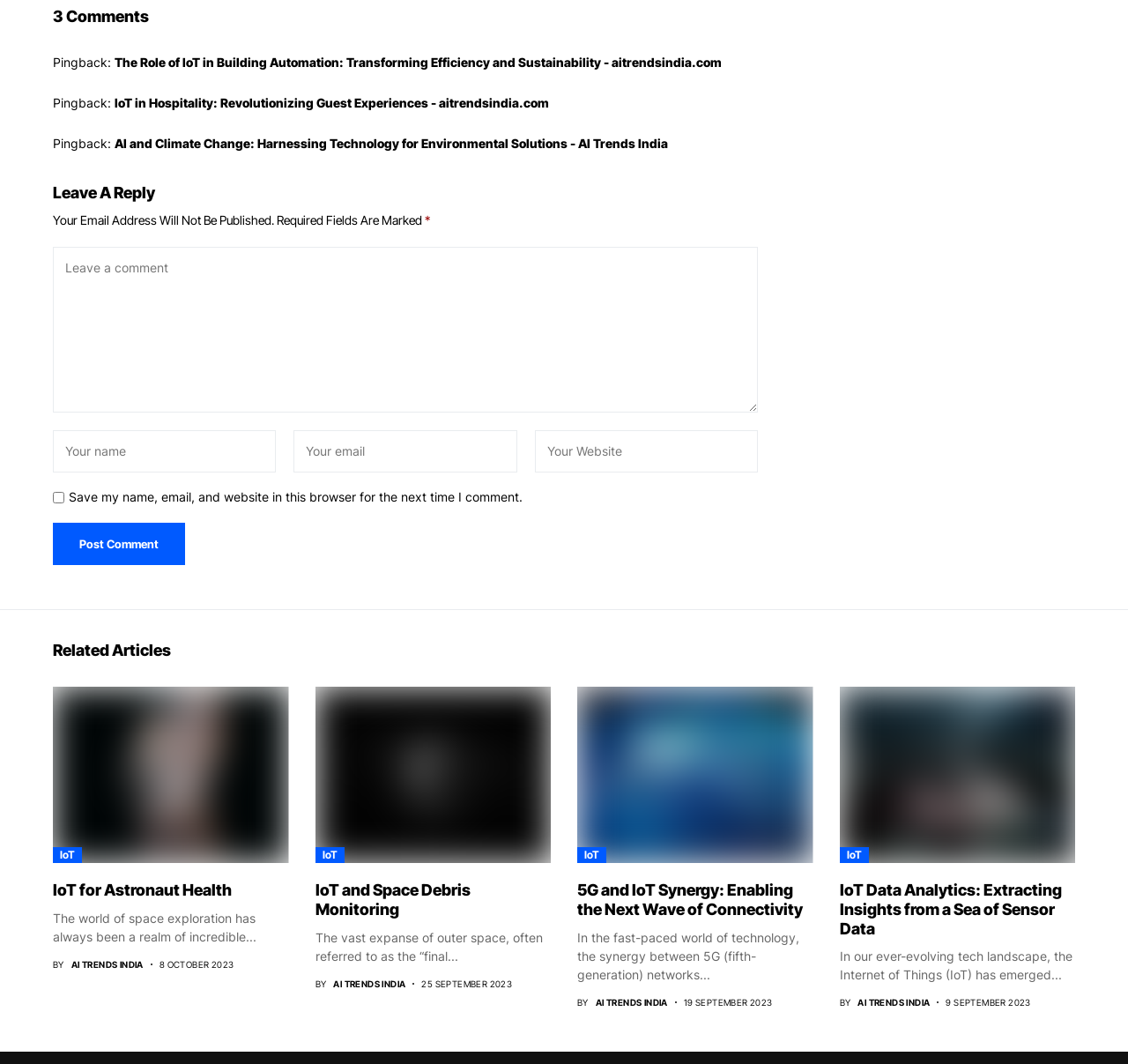Identify the bounding box coordinates of the clickable region necessary to fulfill the following instruction: "Post a comment". The bounding box coordinates should be four float numbers between 0 and 1, i.e., [left, top, right, bottom].

[0.047, 0.492, 0.164, 0.531]